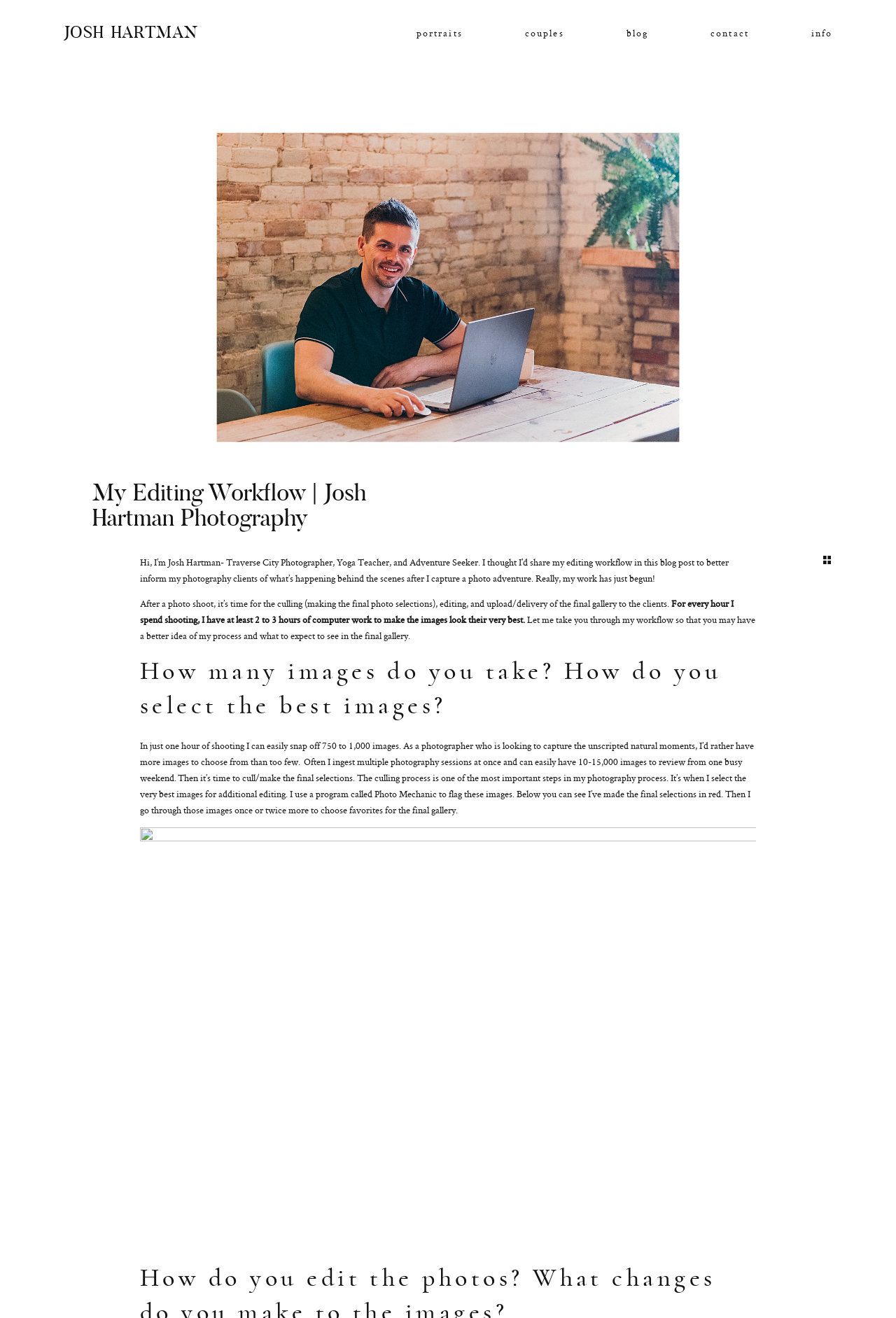Can you pinpoint the bounding box coordinates for the clickable element required for this instruction: "Go to the 'blog' page"? The coordinates should be four float numbers between 0 and 1, i.e., [left, top, right, bottom].

[0.699, 0.018, 0.724, 0.033]